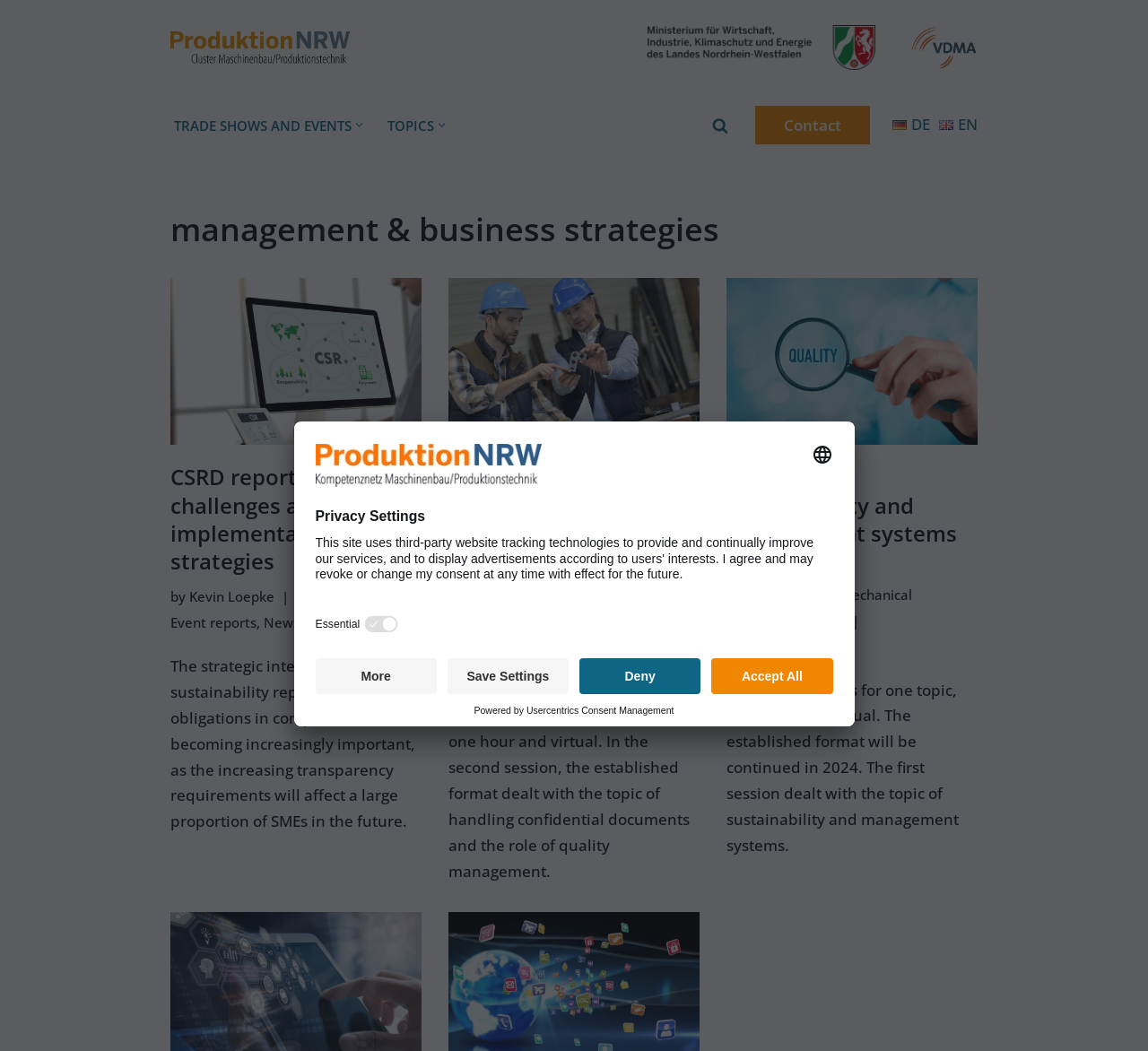Respond with a single word or phrase for the following question: 
What is the purpose of the QM-Corner?

One topic, one hour, and virtual